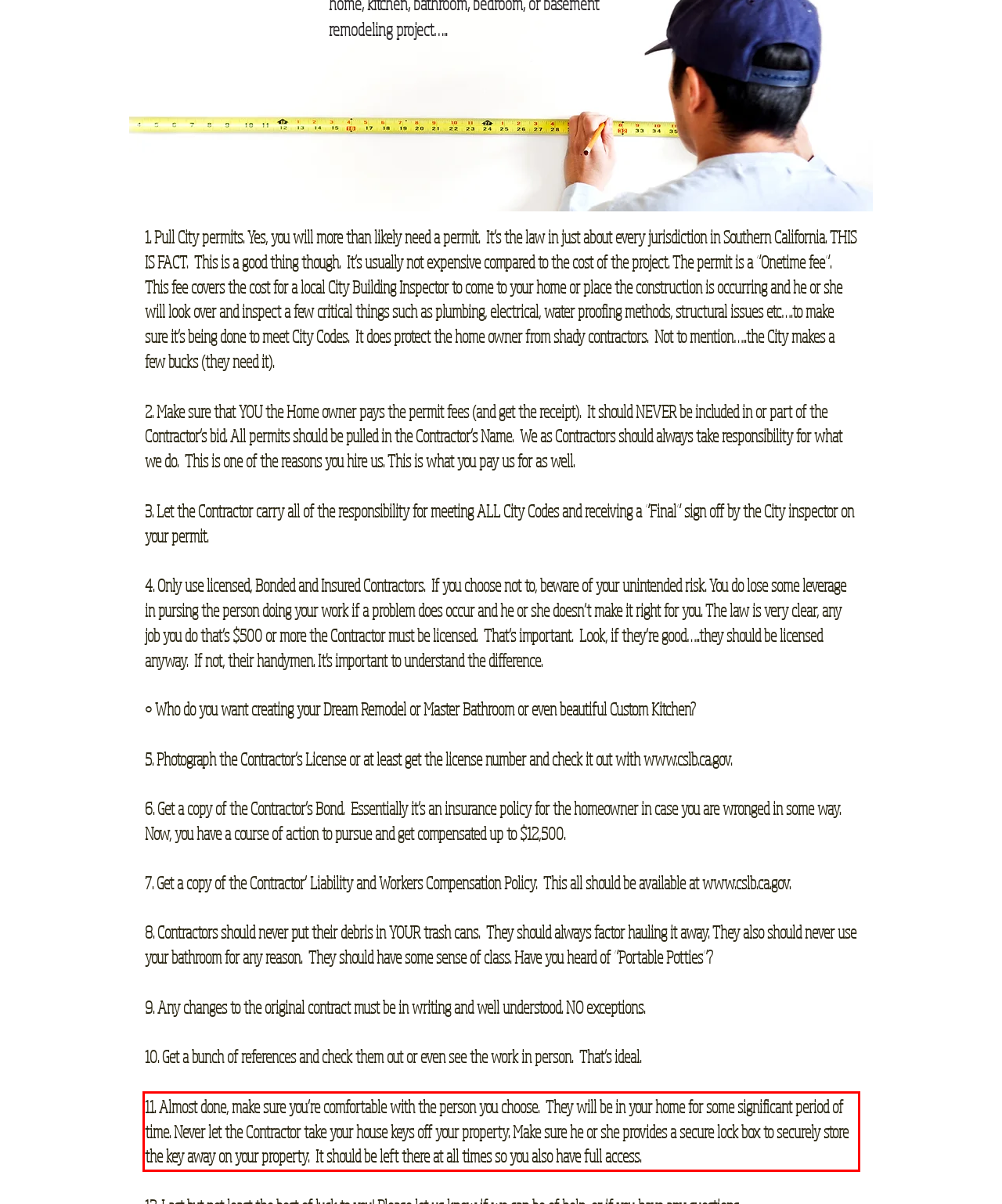In the screenshot of the webpage, find the red bounding box and perform OCR to obtain the text content restricted within this red bounding box.

11. Almost done, make sure you’re comfortable with the person you choose. They will be in your home for some significant period of time. Never let the Contractor take your house keys off your property. Make sure he or she provides a secure lock box to securely store the key away on your property. It should be left there at all times so you also have full access.